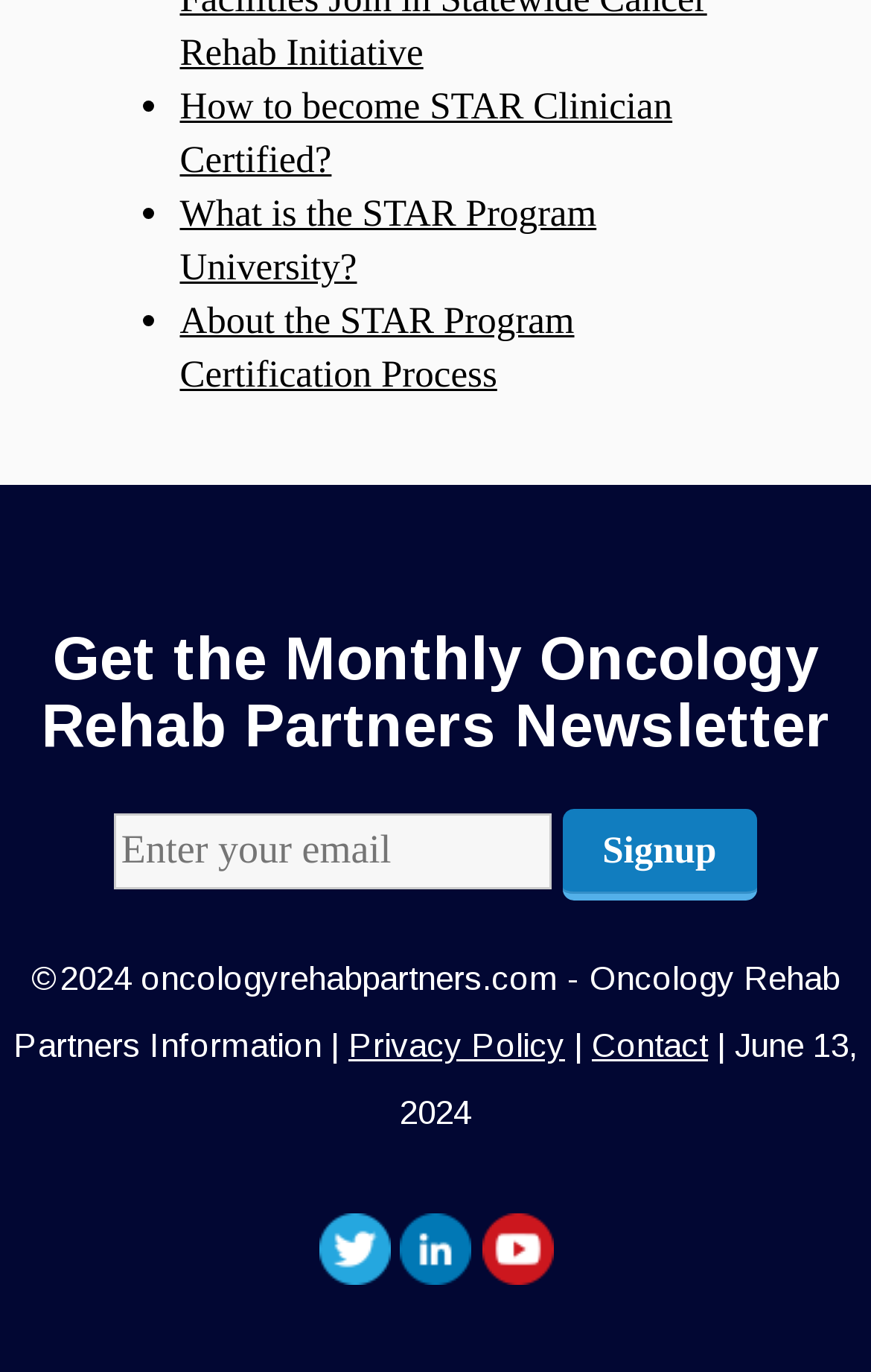Determine the bounding box coordinates of the section to be clicked to follow the instruction: "Click on 'How to become STAR Clinician Certified?'". The coordinates should be given as four float numbers between 0 and 1, formatted as [left, top, right, bottom].

[0.206, 0.062, 0.772, 0.132]